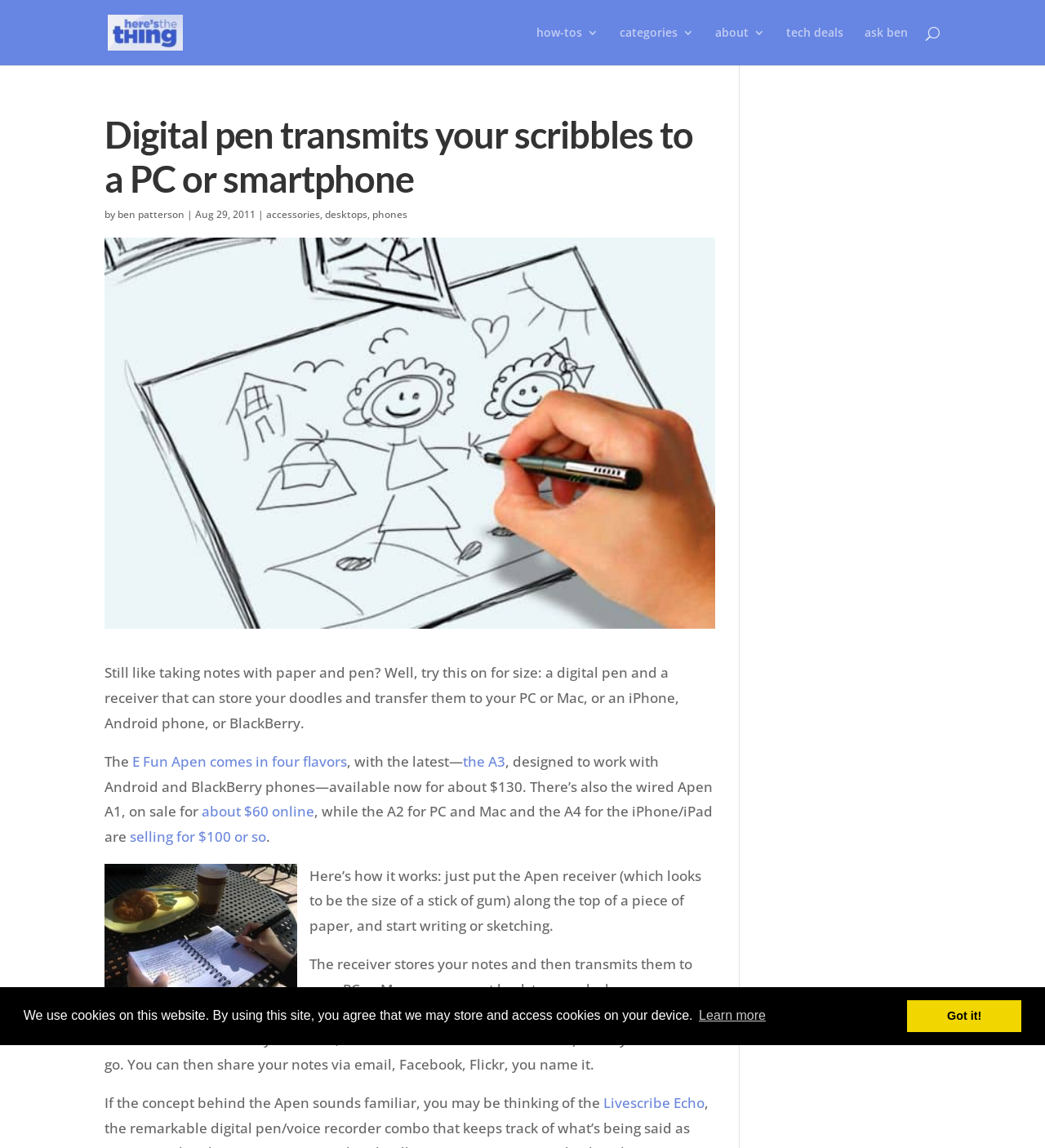Identify and provide the main heading of the webpage.

Digital pen transmits your scribbles to a PC or smartphone